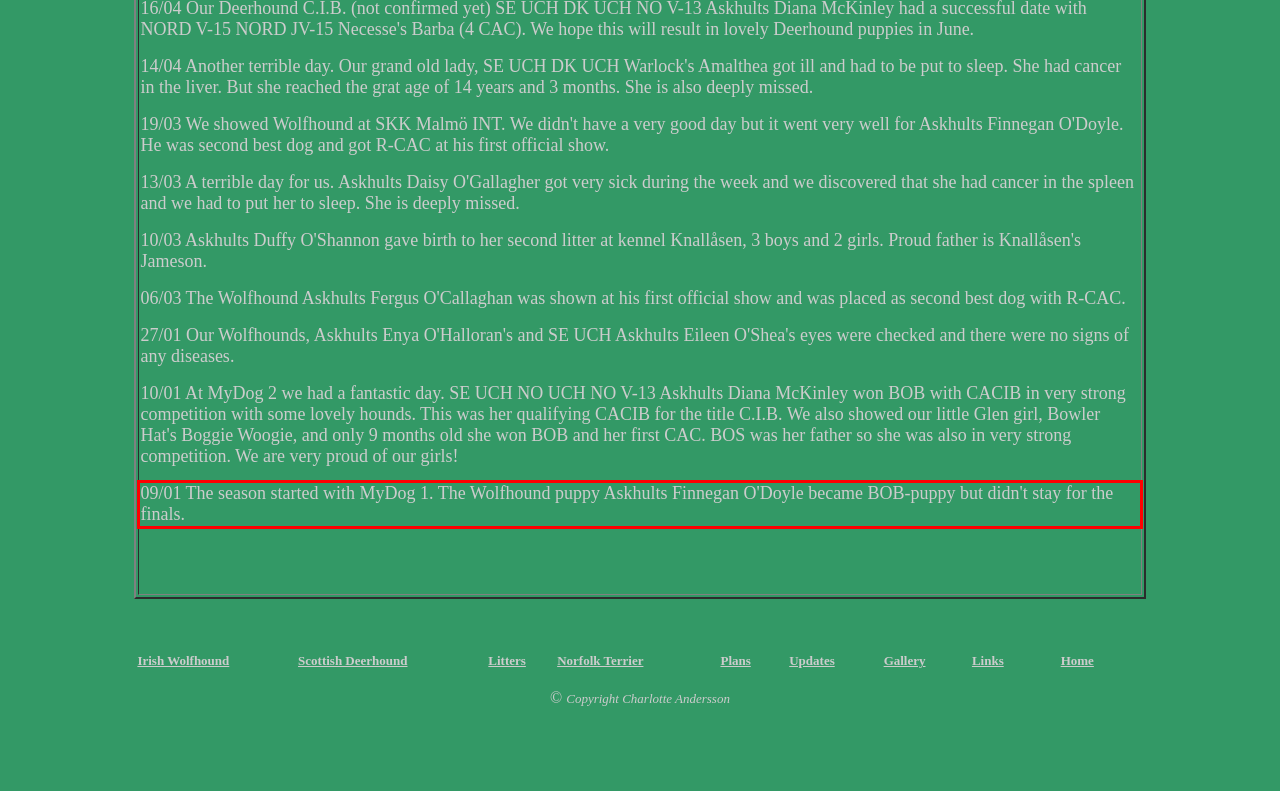Identify the red bounding box in the webpage screenshot and perform OCR to generate the text content enclosed.

09/01 The season started with MyDog 1. The Wolfhound puppy Askhults Finnegan O'Doyle became BOB-puppy but didn't stay for the finals.